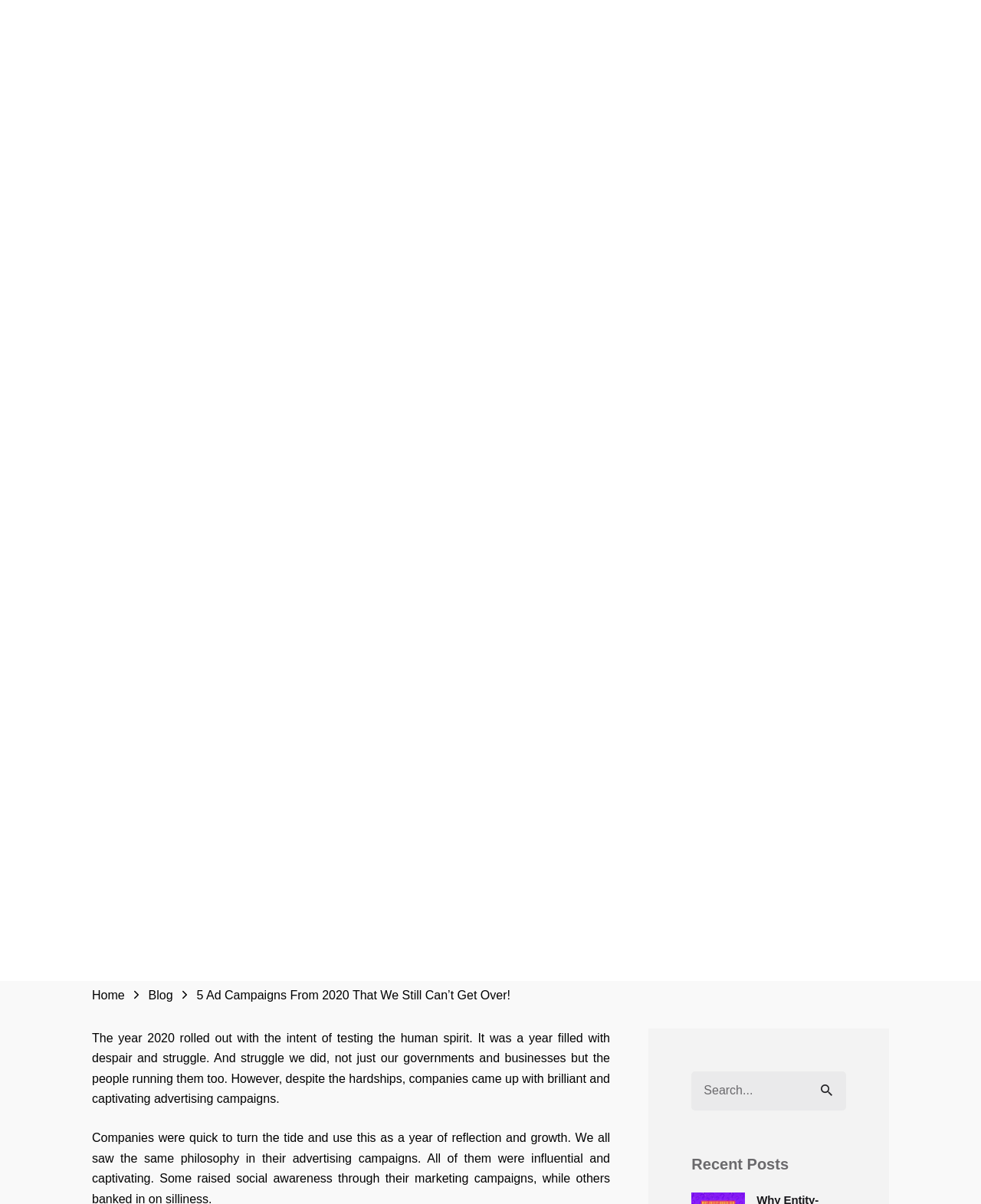Can you look at the image and give a comprehensive answer to the question:
How many minutes does it take to read this article?

I found the reading time by looking at the text '8 min read' which is located above the article content.